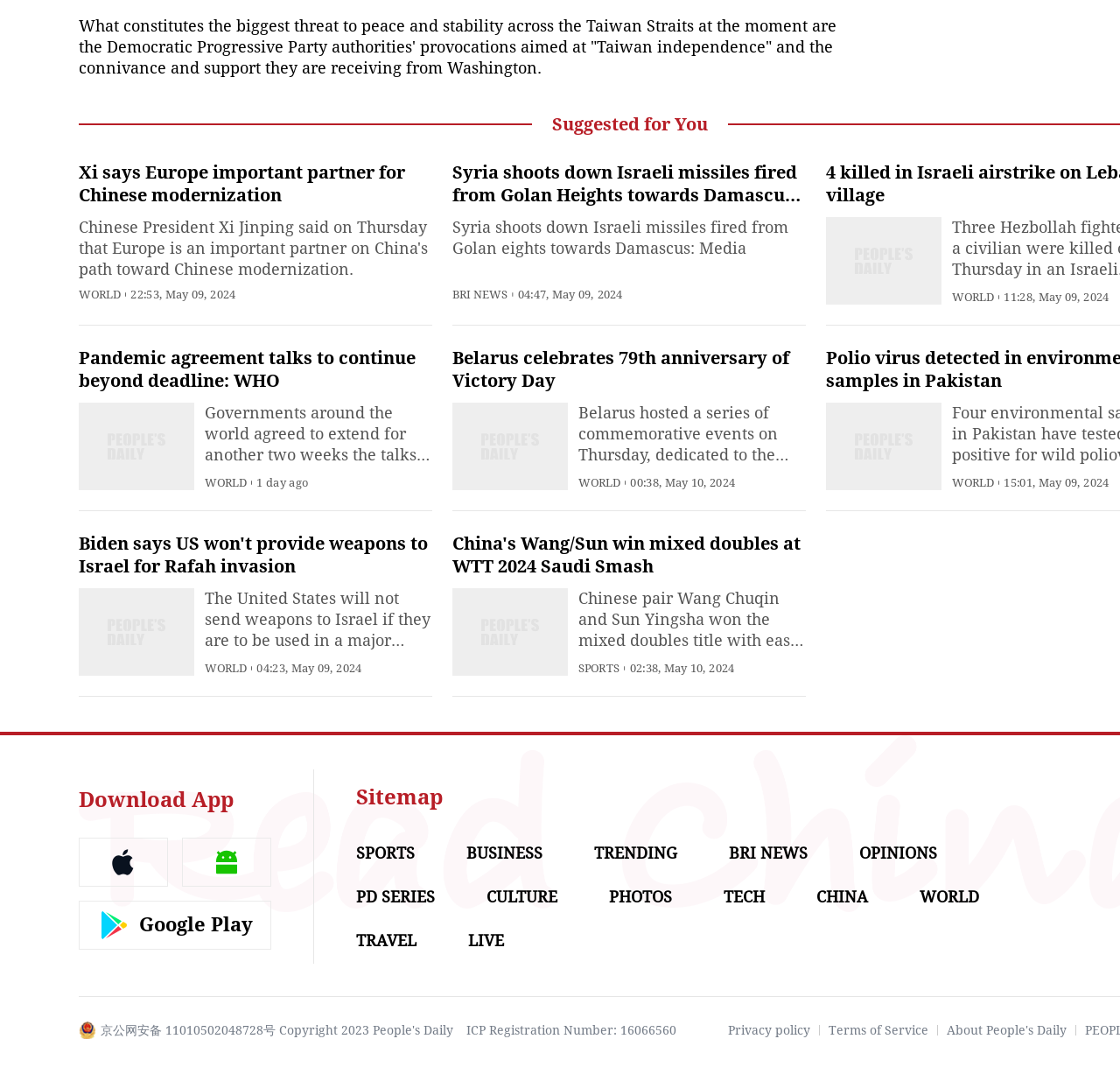Bounding box coordinates should be in the format (top-left x, top-left y, bottom-right x, bottom-right y) and all values should be floating point numbers between 0 and 1. Determine the bounding box coordinate for the UI element described as: Terms of Service

[0.74, 0.959, 0.829, 0.972]